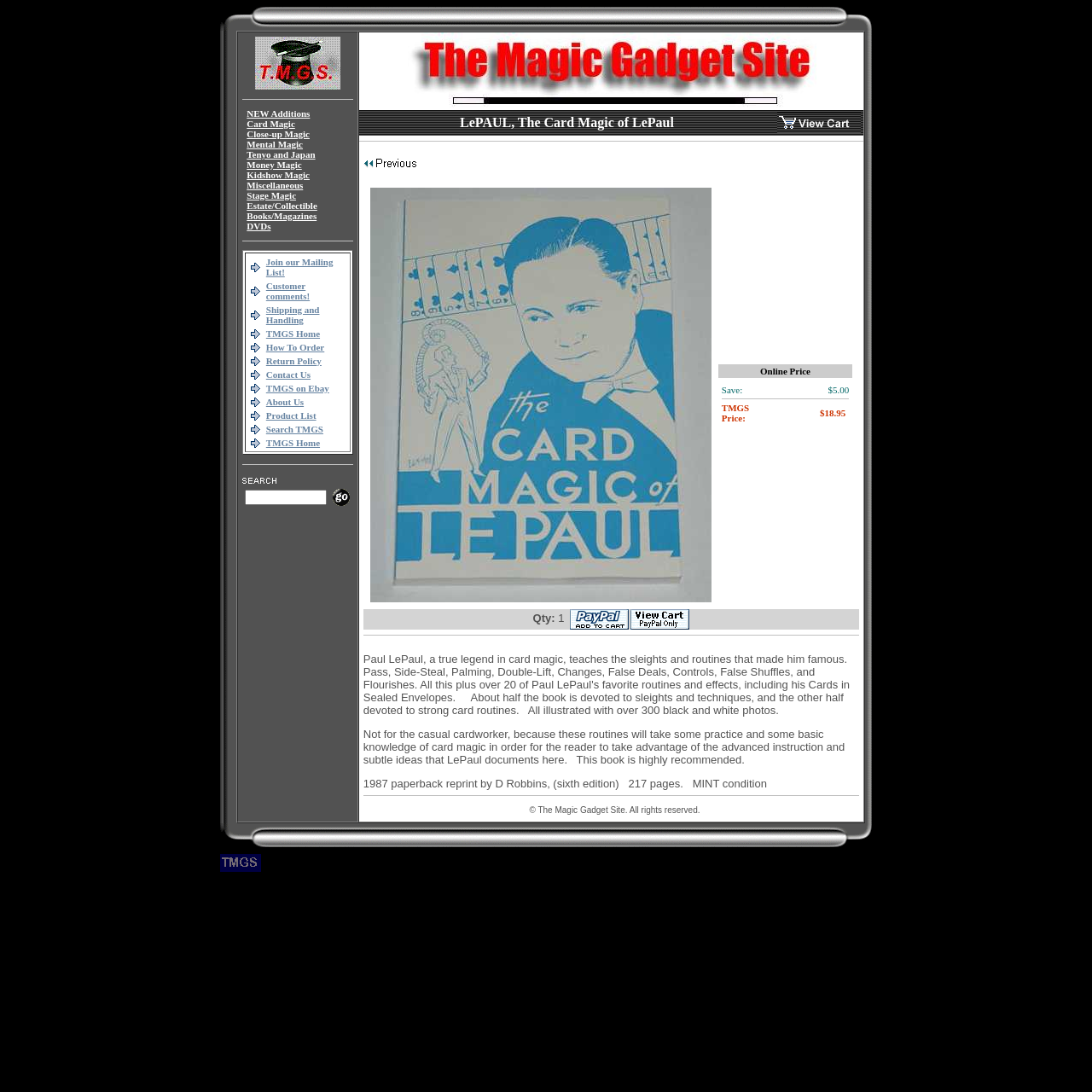Summarize the webpage in an elaborate manner.

This webpage is about LePaul, a legendary card magician, and his teachings on various sleights and routines. The page is divided into several sections. At the top, there is a small image on the left, followed by a series of small images and spacers on the right. Below this, there is a table with a list of categories, including "NEW Additions", "Card Magic", "Close-up Magic", and others. Each category is a link that can be clicked to access more information.

Below the category list, there is a section with a series of links and separators. The links include "Join our Mailing List!", "Customer comments!", "Shipping and Handling", and others. These links are arranged in a table with small images and spacers between them.

On the left side of the page, there is a narrow column with a series of links, including "TMGS Home", "How To Order", "Return Policy", and others. These links are arranged in a table with small images and spacers between them.

Overall, the page has a simple and organized layout, with a focus on providing easy access to various categories and links related to LePaul's card magic teachings.